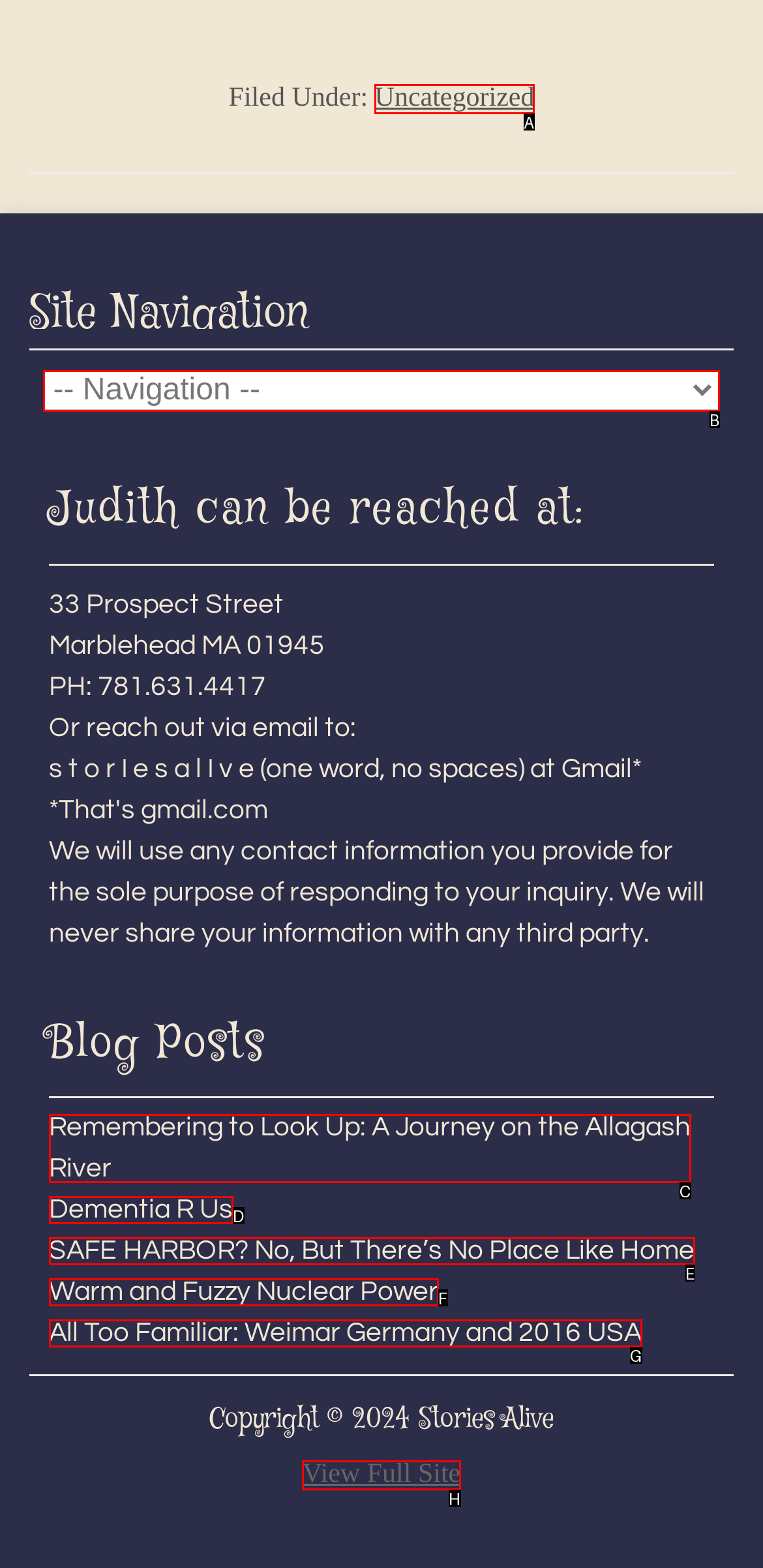Determine which UI element matches this description: Uncategorized
Reply with the appropriate option's letter.

A